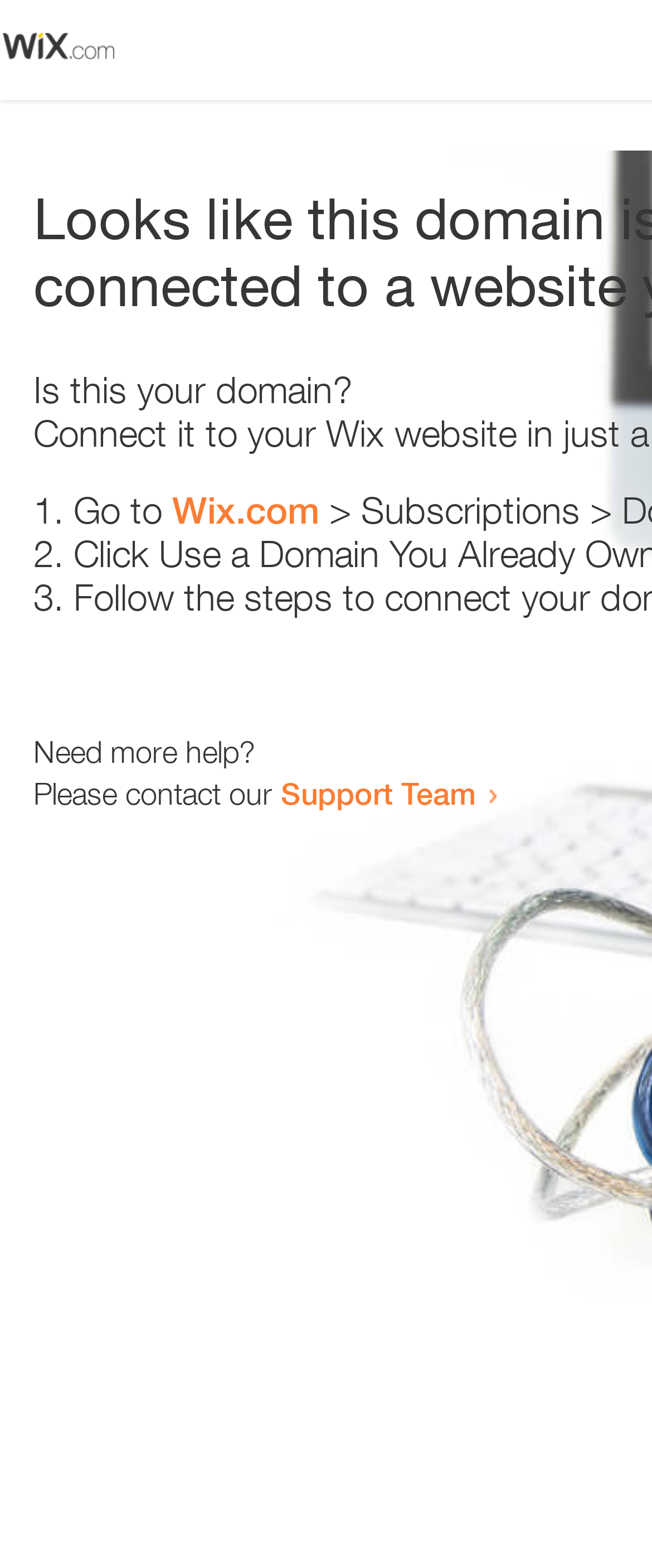How many text elements are present?
Using the information from the image, give a concise answer in one word or a short phrase.

5